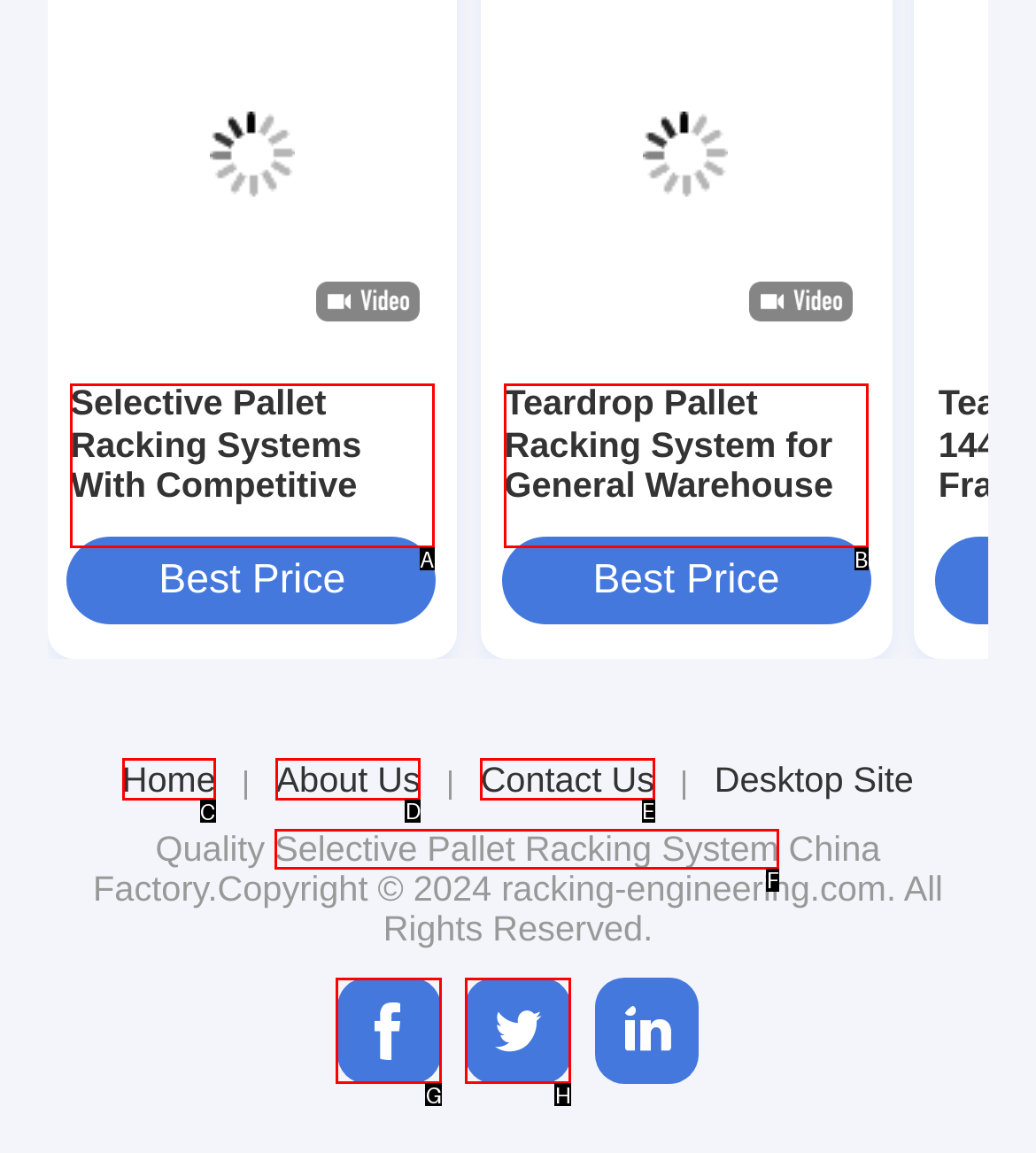What option should I click on to execute the task: Go to home page? Give the letter from the available choices.

C